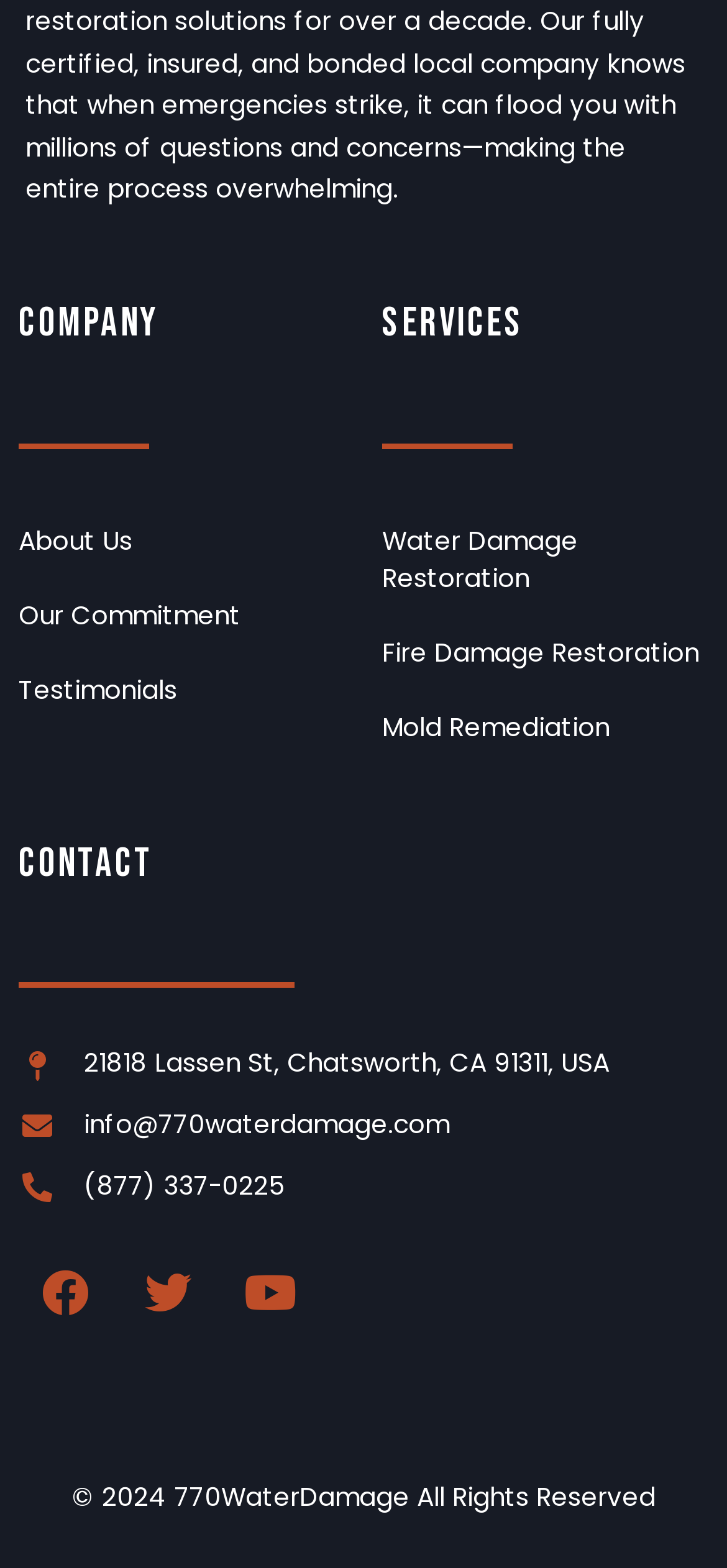Please identify the bounding box coordinates of the element that needs to be clicked to perform the following instruction: "Visit Facebook page".

[0.026, 0.794, 0.154, 0.854]